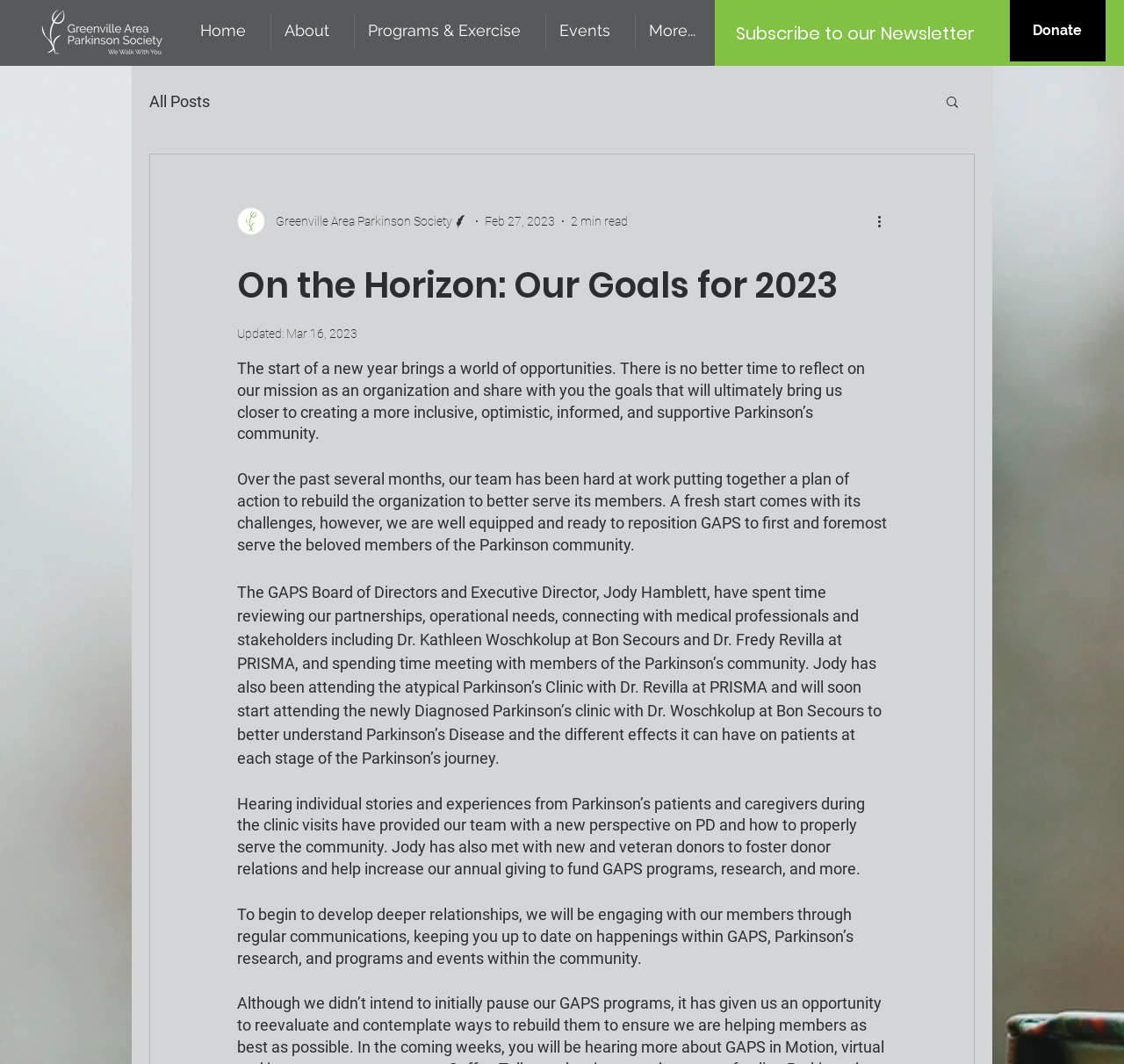Please answer the following question using a single word or phrase: 
What is the purpose of the 'Search' button?

To search the website